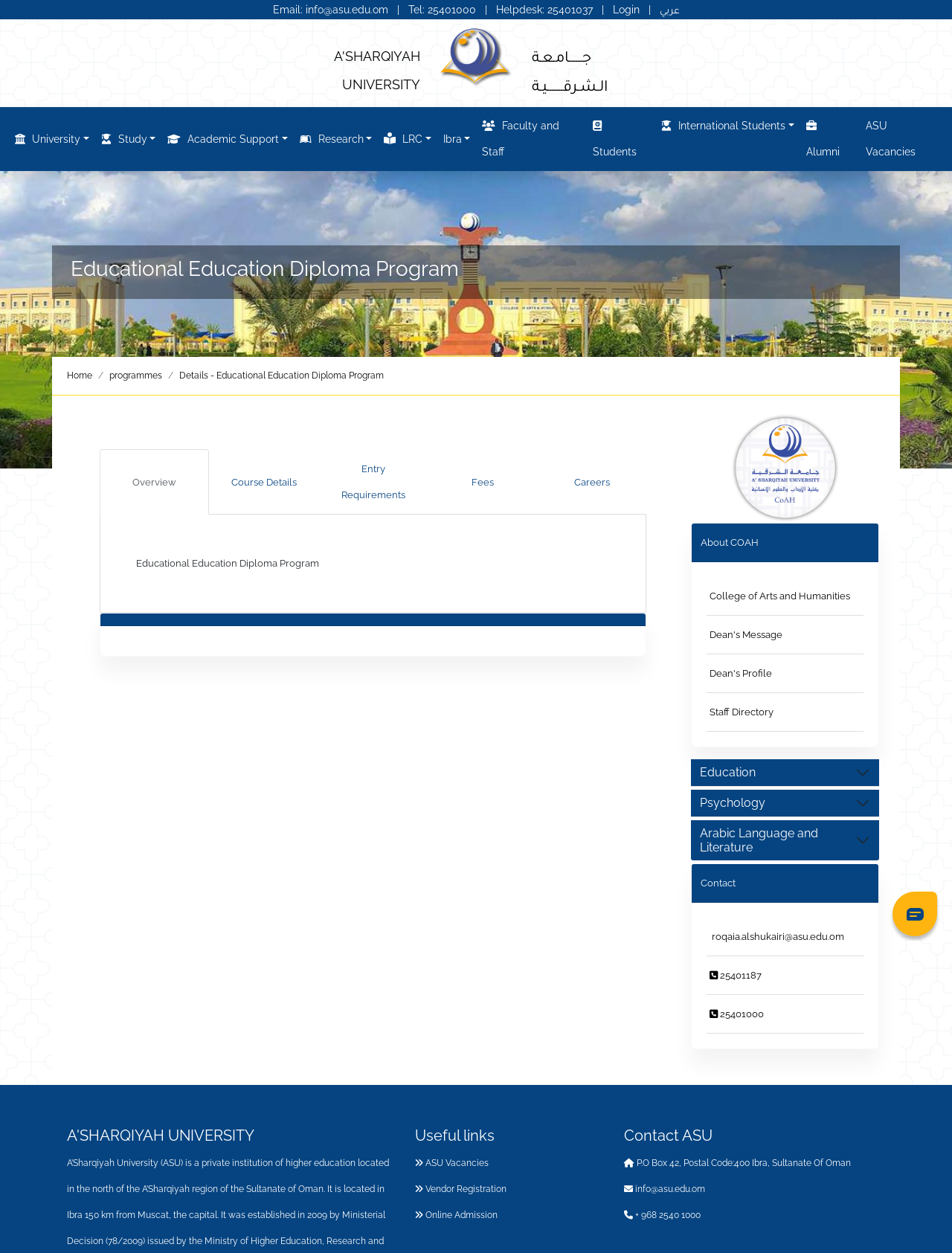Find the bounding box of the UI element described as: "College of Arts and Humanities". The bounding box coordinates should be given as four float values between 0 and 1, i.e., [left, top, right, bottom].

[0.745, 0.471, 0.893, 0.48]